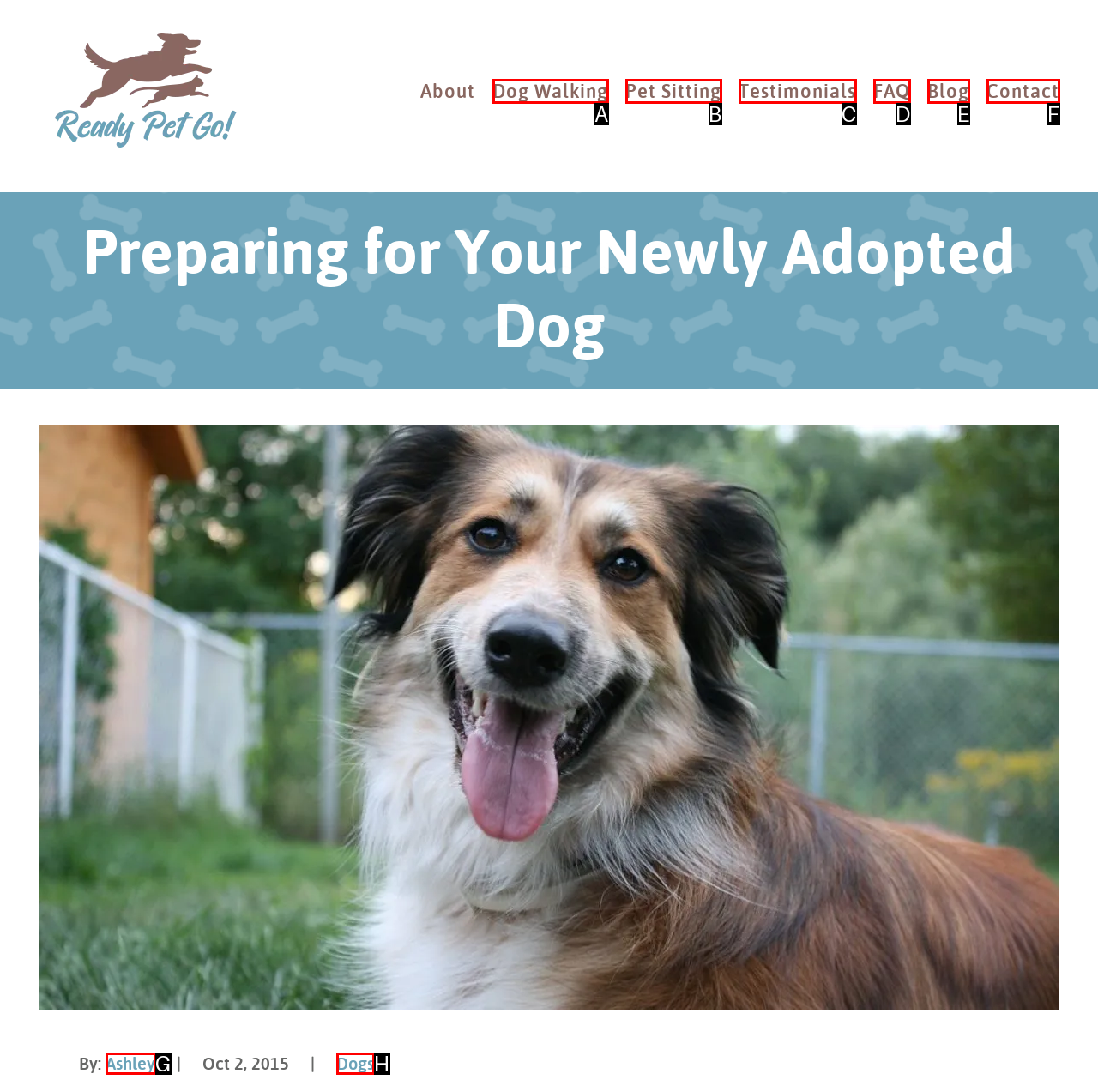Identify the letter of the option that best matches the following description: Pet Sitting. Respond with the letter directly.

B